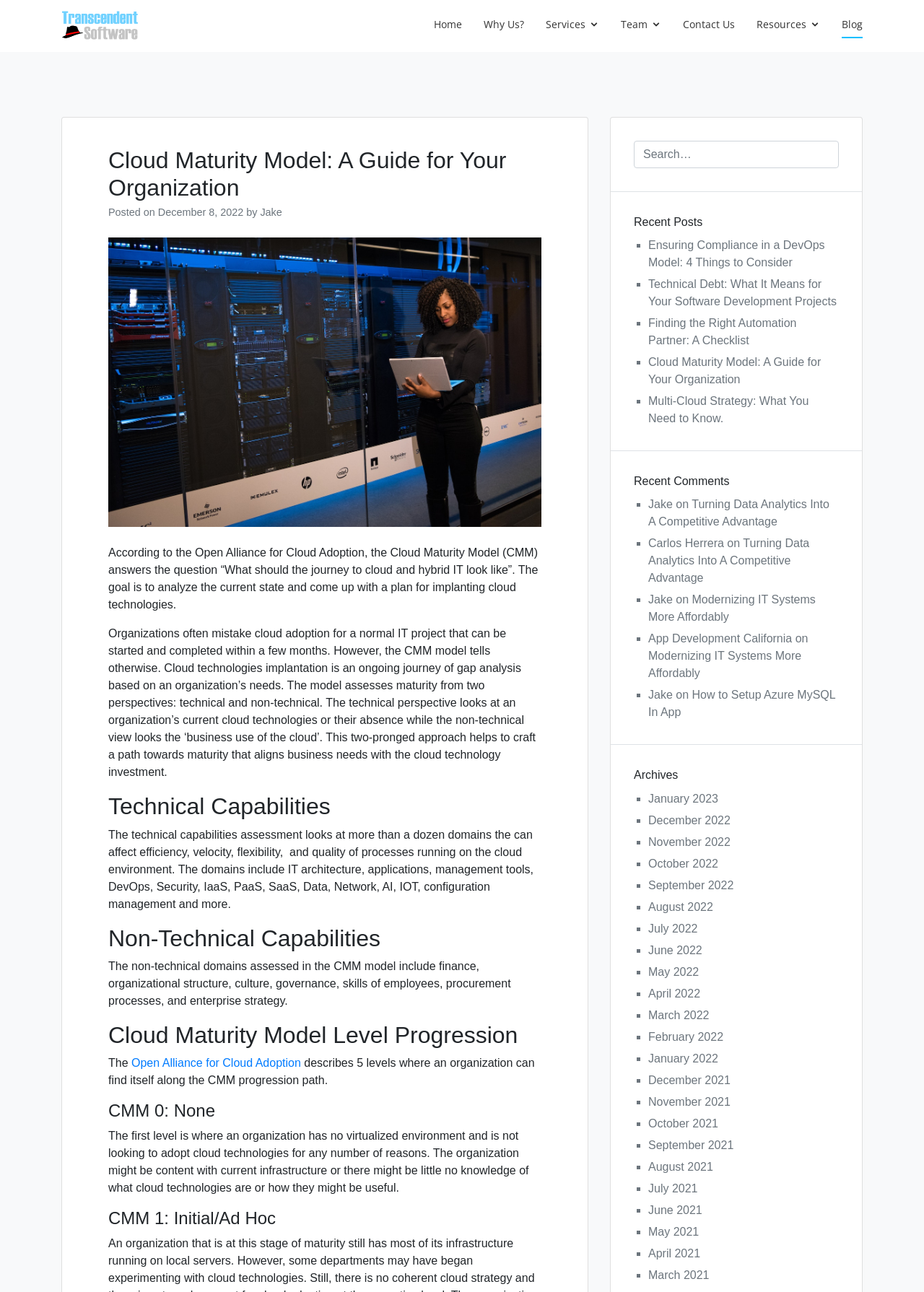Locate the bounding box coordinates of the element that should be clicked to fulfill the instruction: "Read the 'Cloud Maturity Model: A Guide for Your Organization' article".

[0.702, 0.276, 0.888, 0.298]